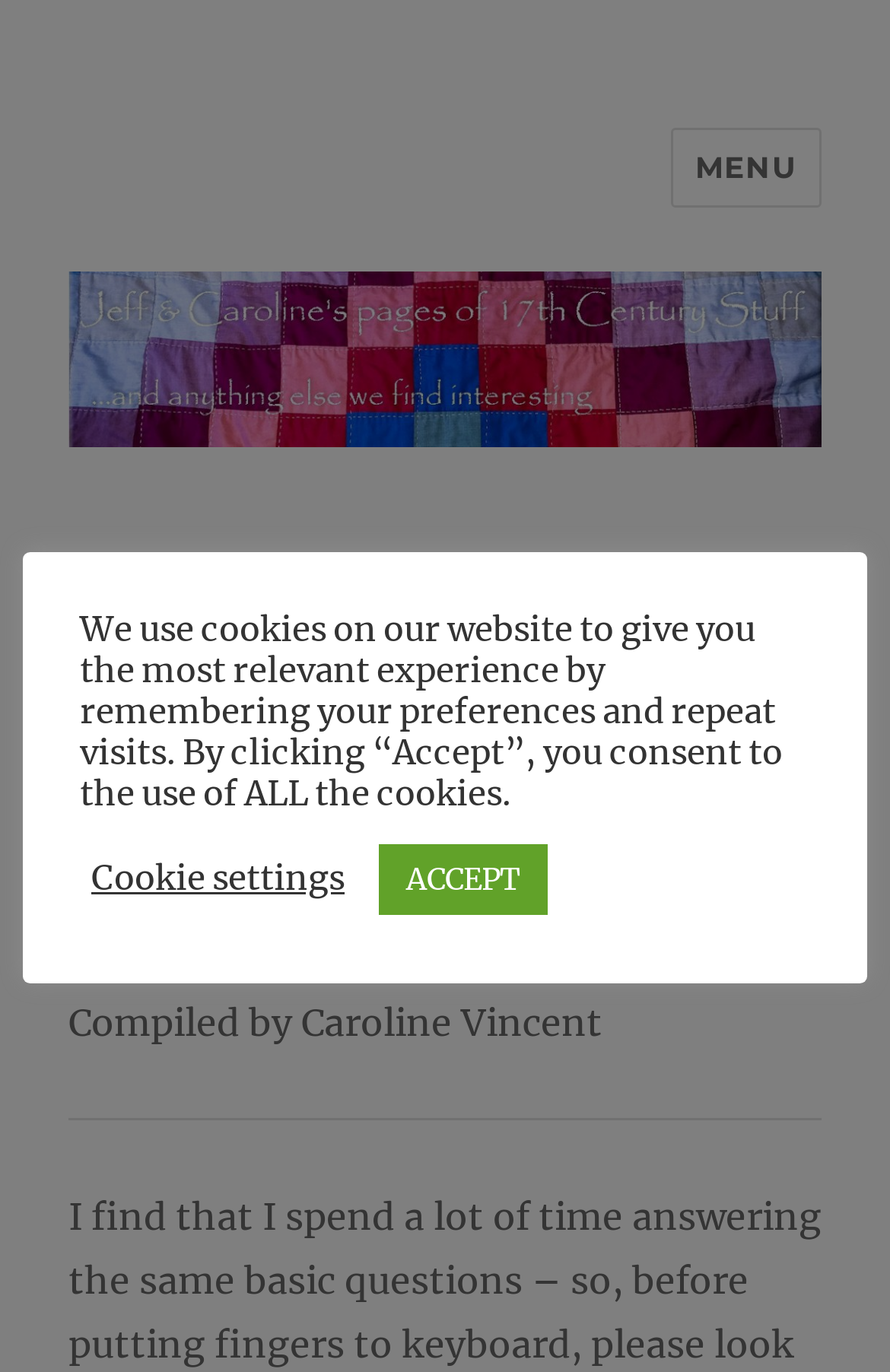Extract the main title from the webpage and generate its text.

Frequently asked questions